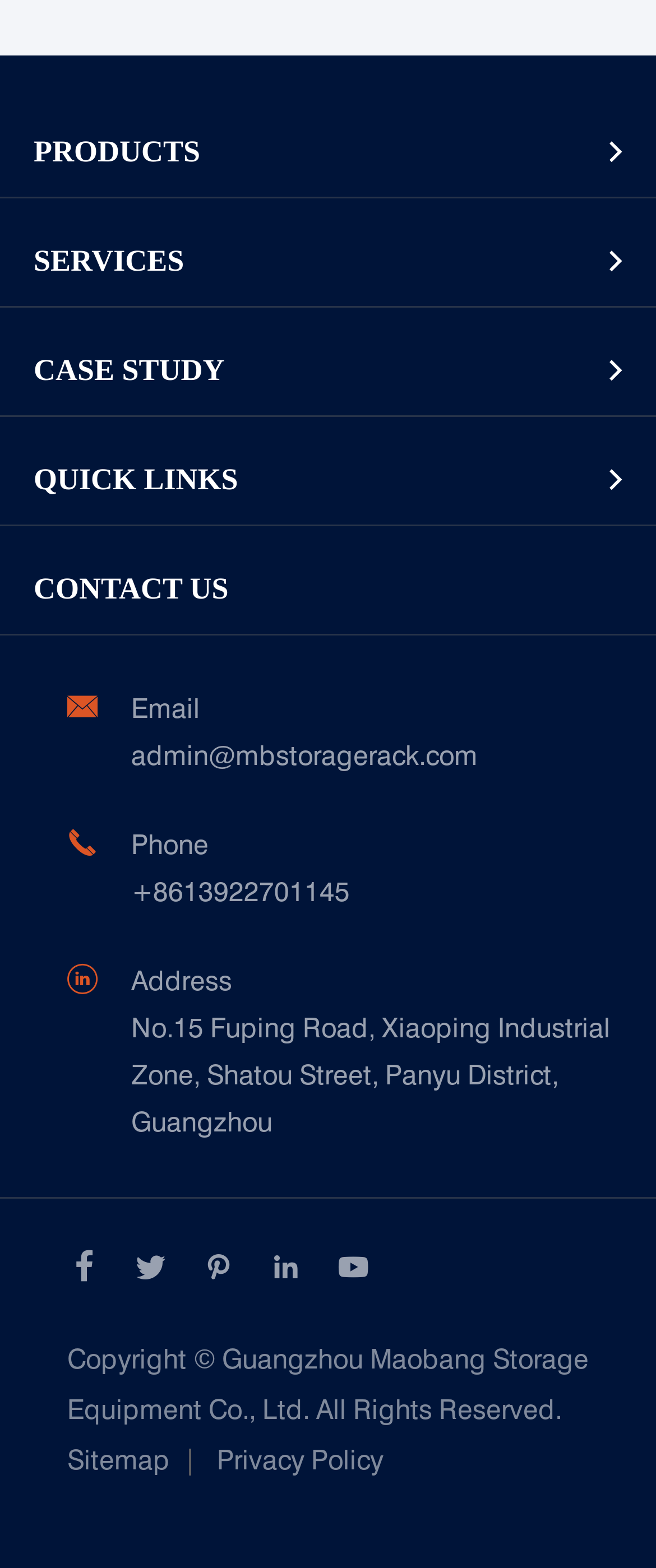Find and provide the bounding box coordinates for the UI element described here: "Ceramics & Construction". The coordinates should be given as four float numbers between 0 and 1: [left, top, right, bottom].

[0.051, 0.429, 1.0, 0.47]